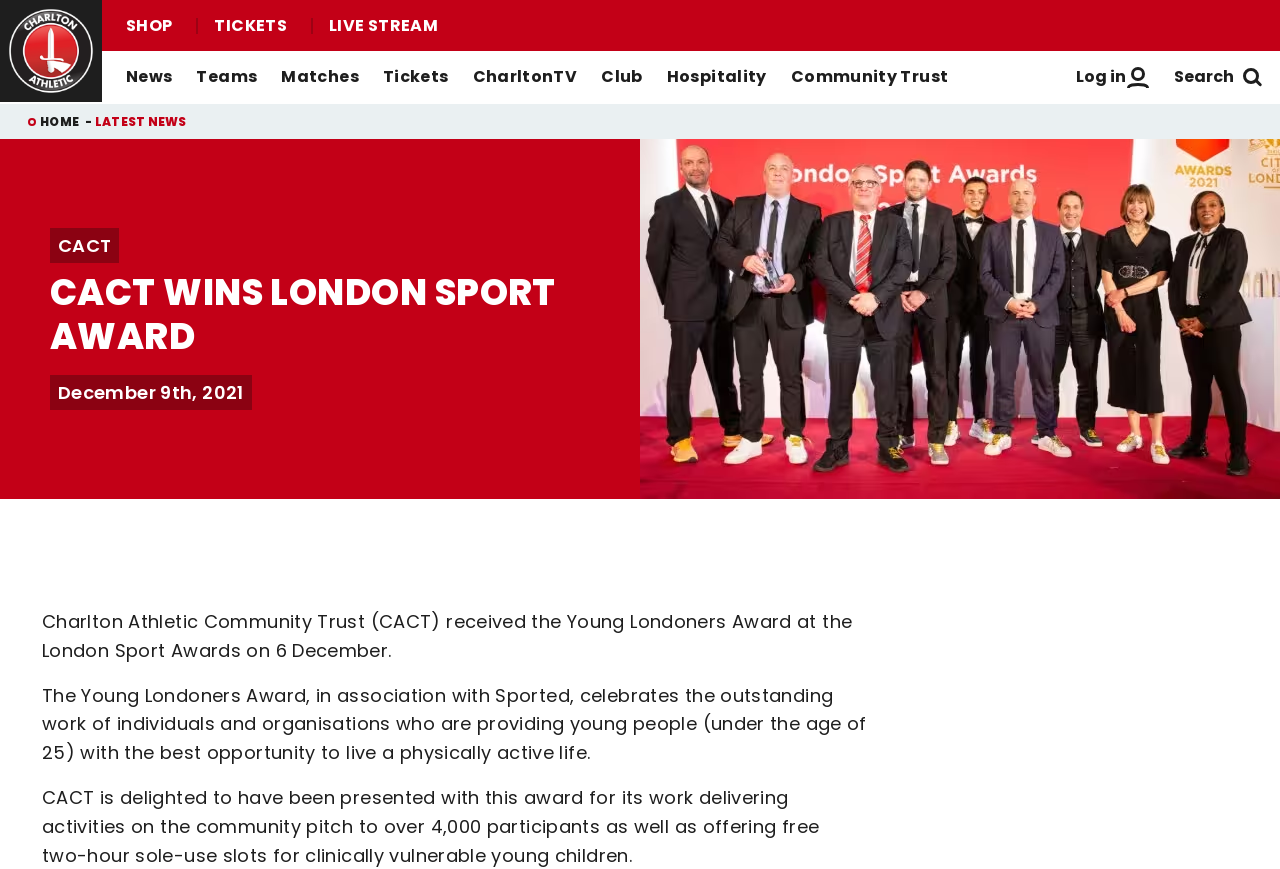What are the main categories in the navigation menu?
Please analyze the image and answer the question with as much detail as possible.

By analyzing the navigation menu, I can identify the main categories as News, Teams, Matches, Tickets, CharltonTV, and Club, which are the top-level links in the menu.